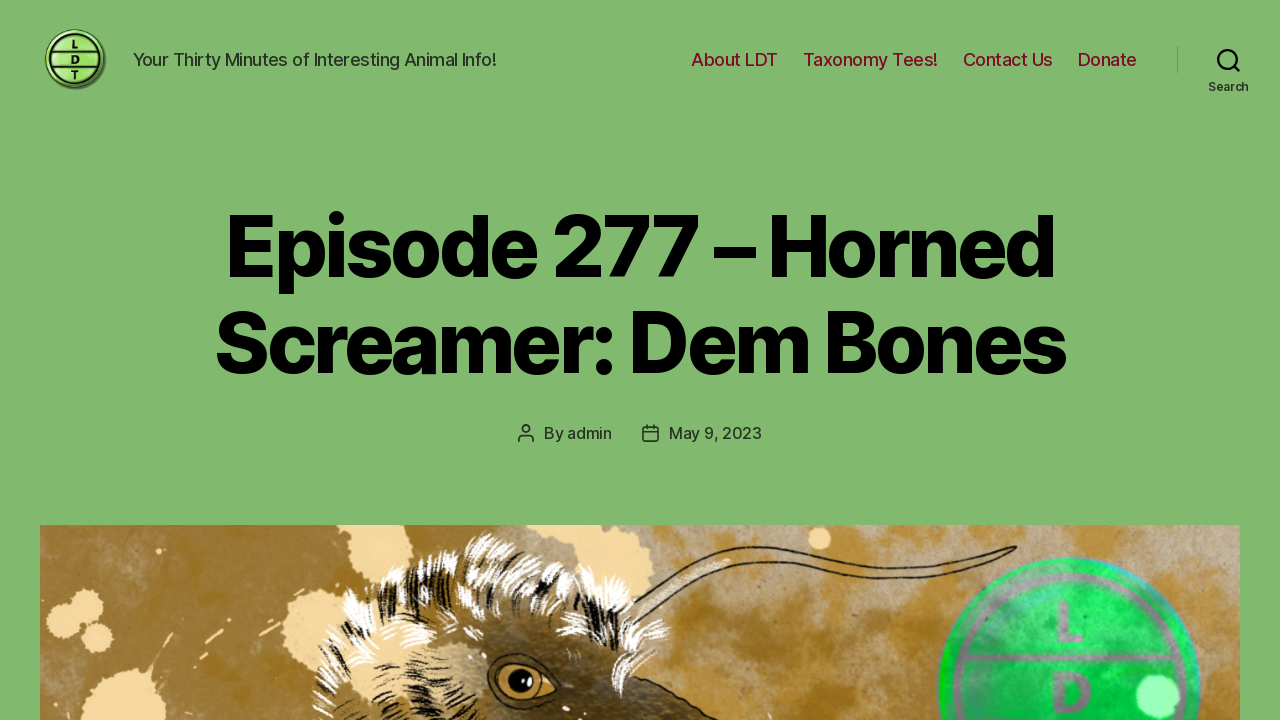Can you find the bounding box coordinates for the UI element given this description: "Search"? Provide the coordinates as four float numbers between 0 and 1: [left, top, right, bottom].

[0.92, 0.071, 1.0, 0.132]